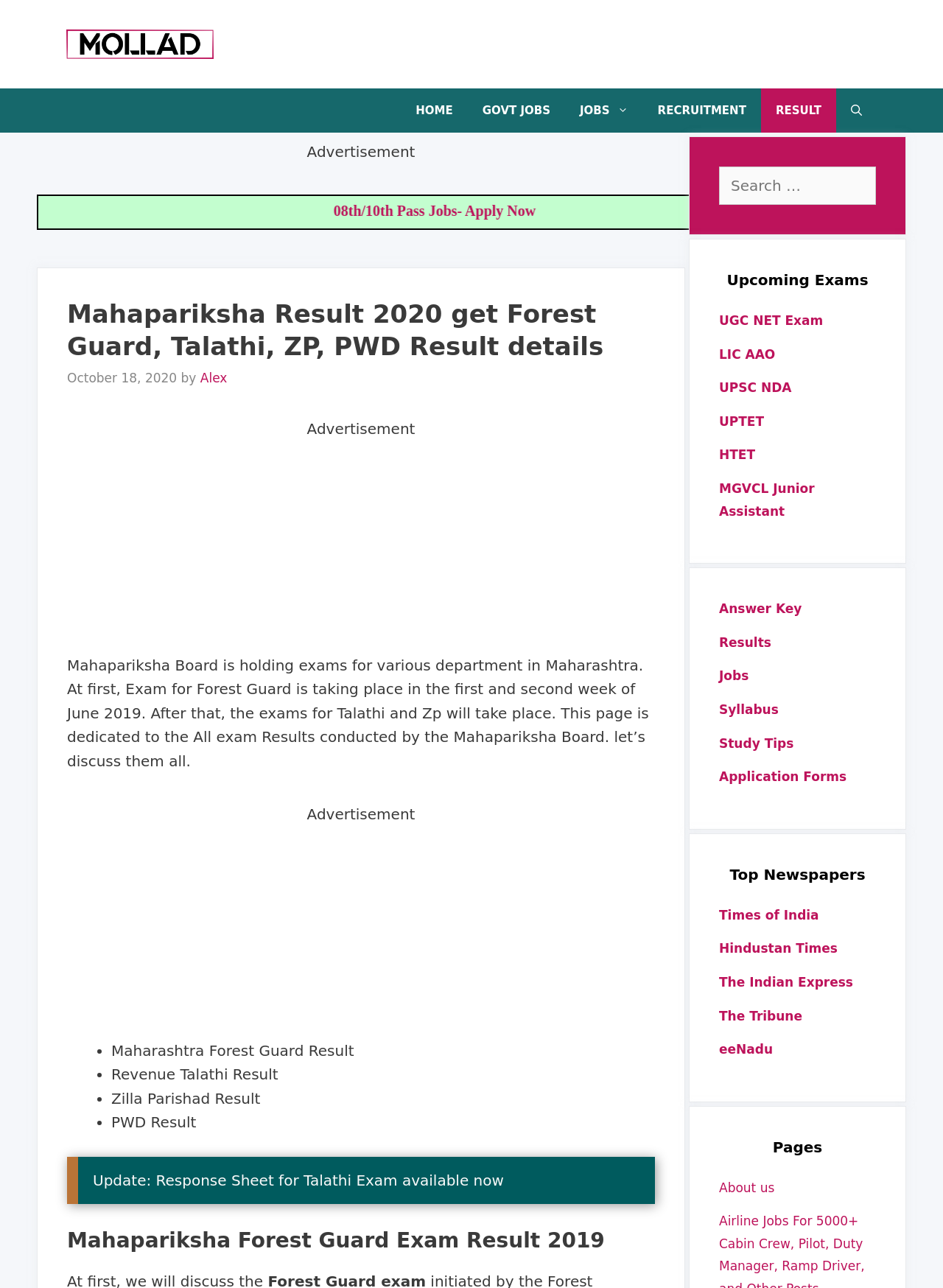What is the main purpose of this webpage?
Please answer the question with as much detail and depth as you can.

Based on the webpage content, it appears that the main purpose of this webpage is to provide information and results related to Mahapariksha exams, including Forest Guard, Talathi, ZP, and PWD results.